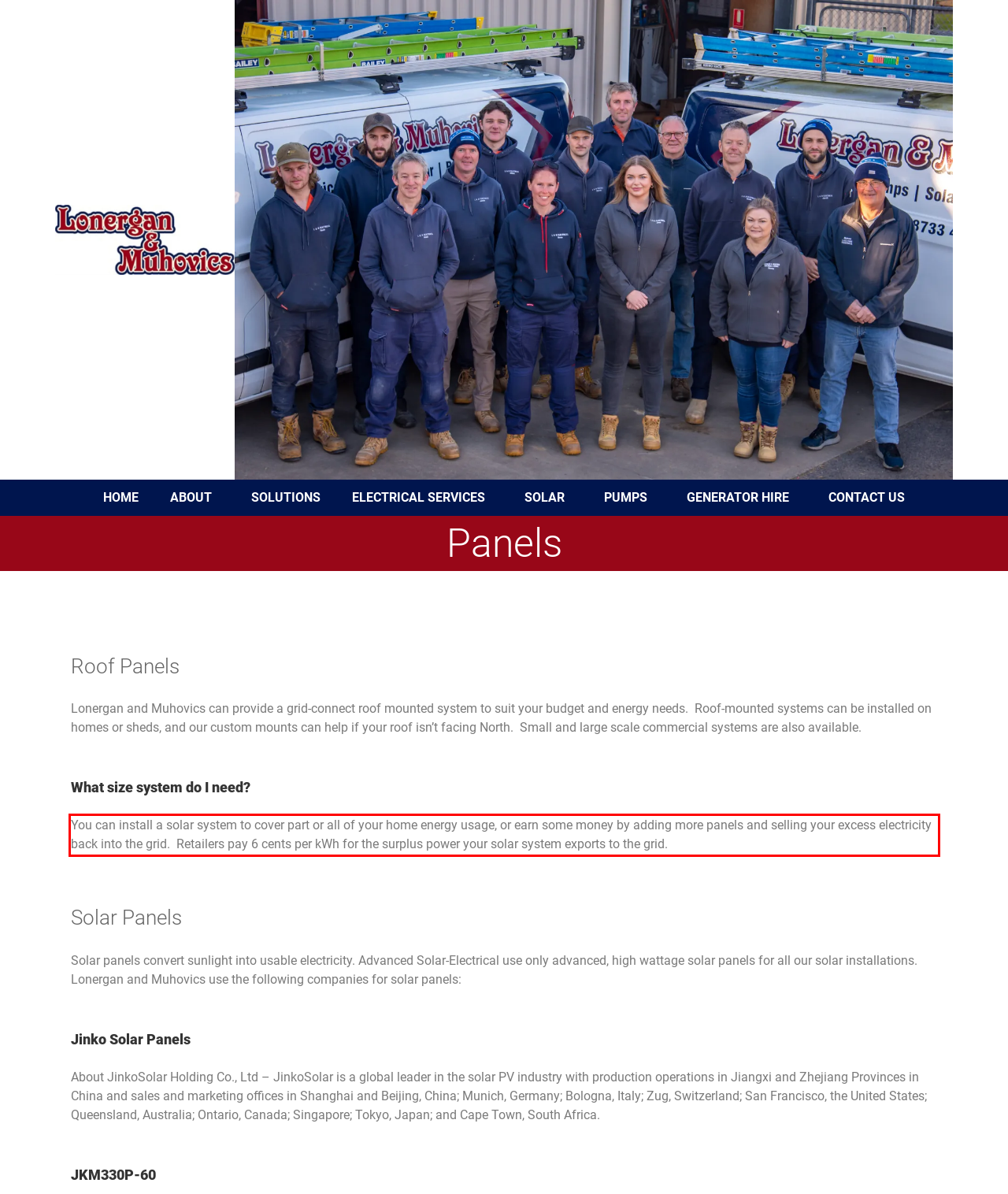Given a screenshot of a webpage containing a red rectangle bounding box, extract and provide the text content found within the red bounding box.

You can install a solar system to cover part or all of your home energy usage, or earn some money by adding more panels and selling your excess electricity back into the grid. Retailers pay 6 cents per kWh for the surplus power your solar system exports to the grid.